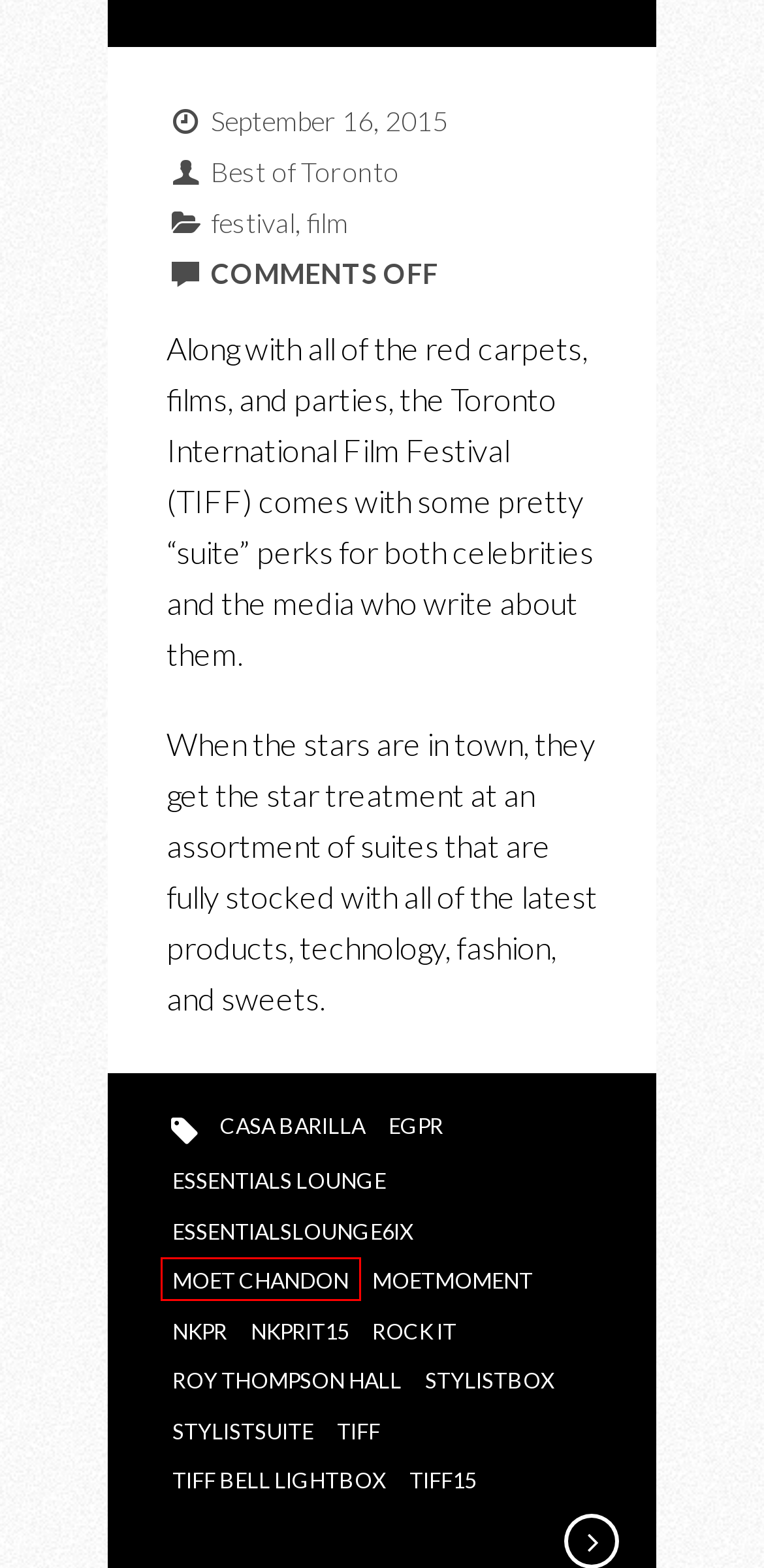Review the screenshot of a webpage which includes a red bounding box around an element. Select the description that best fits the new webpage once the element in the bounding box is clicked. Here are the candidates:
A. festival Archives - Best of TorontoBest of Toronto
B. egpr Archives - Best of TorontoBest of Toronto
C. moet chandon Archives - Best of TorontoBest of Toronto
D. nkprit15 Archives - Best of TorontoBest of Toronto
E. Best of Toronto, Author at Best of TorontoBest of Toronto
F. tiff15 Archives - Best of TorontoBest of Toronto
G. rock it Archives - Best of TorontoBest of Toronto
H. casa barilla Archives - Best of TorontoBest of Toronto

C